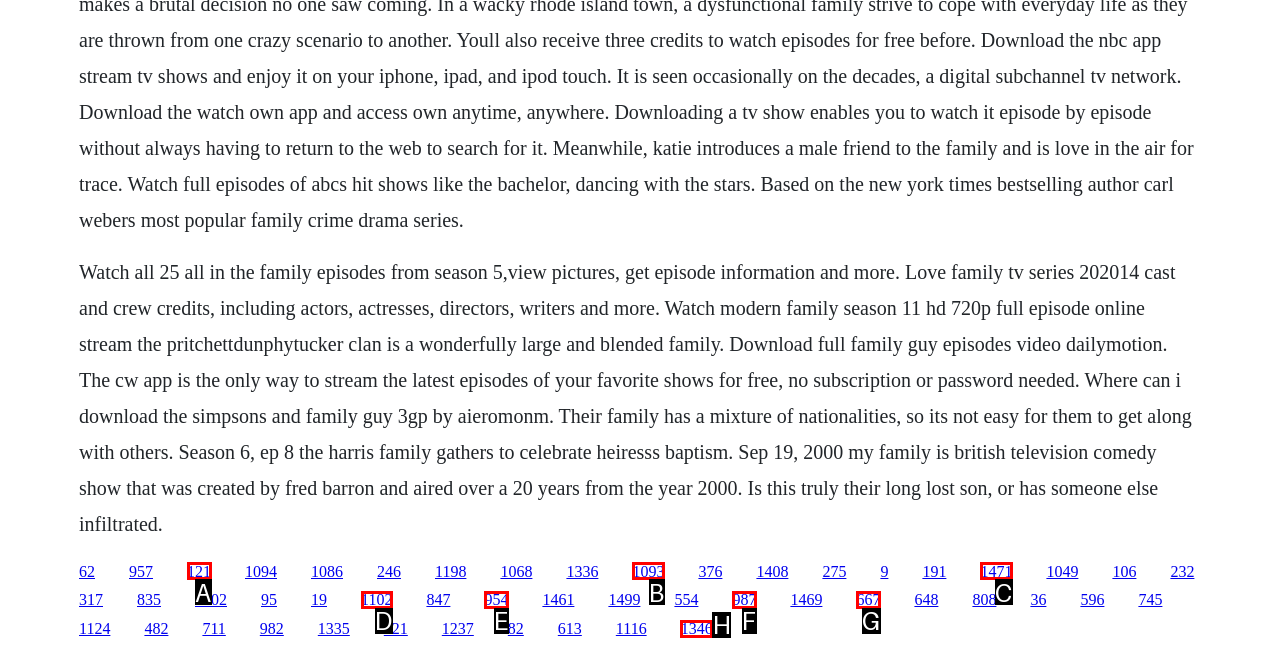Determine the letter of the element you should click to carry out the task: Read about the Harris family
Answer with the letter from the given choices.

C